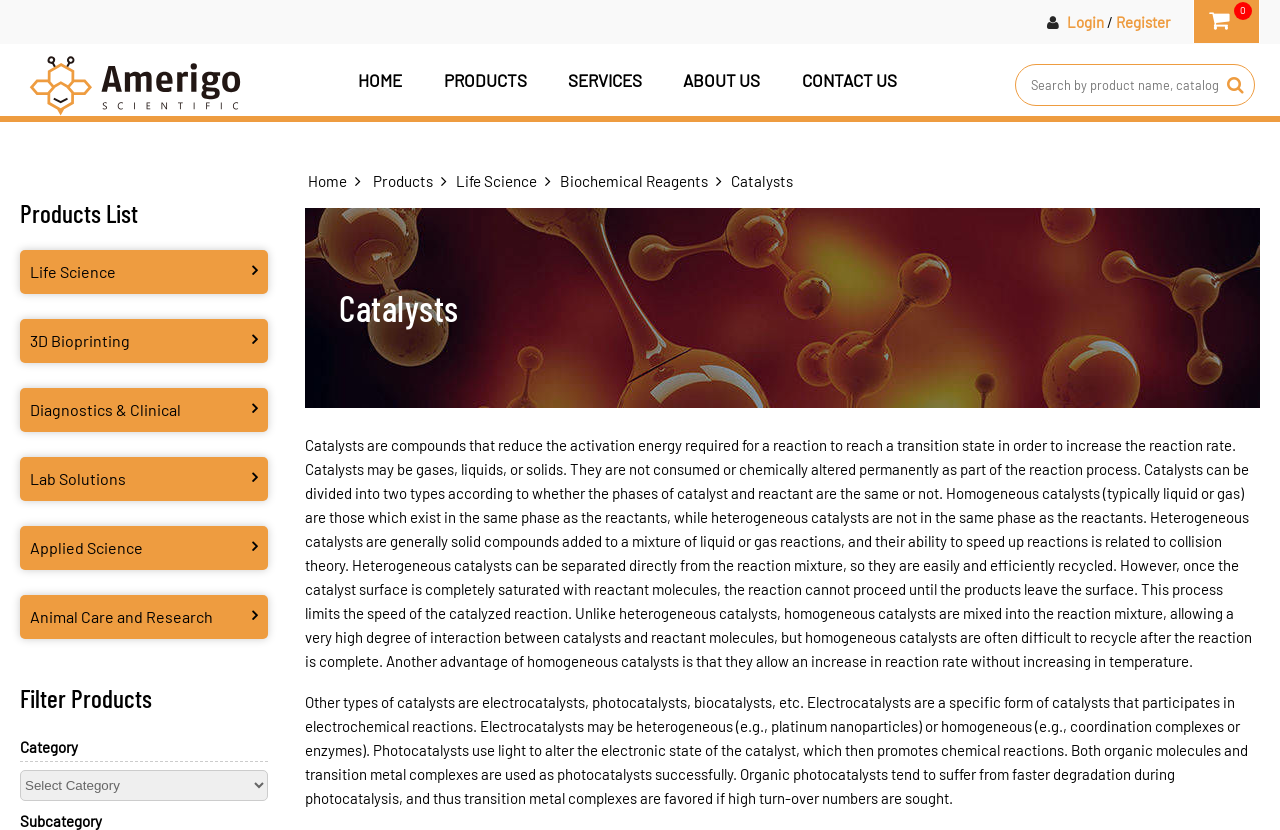Could you indicate the bounding box coordinates of the region to click in order to complete this instruction: "Learn about catalysts".

[0.265, 0.346, 0.958, 0.396]